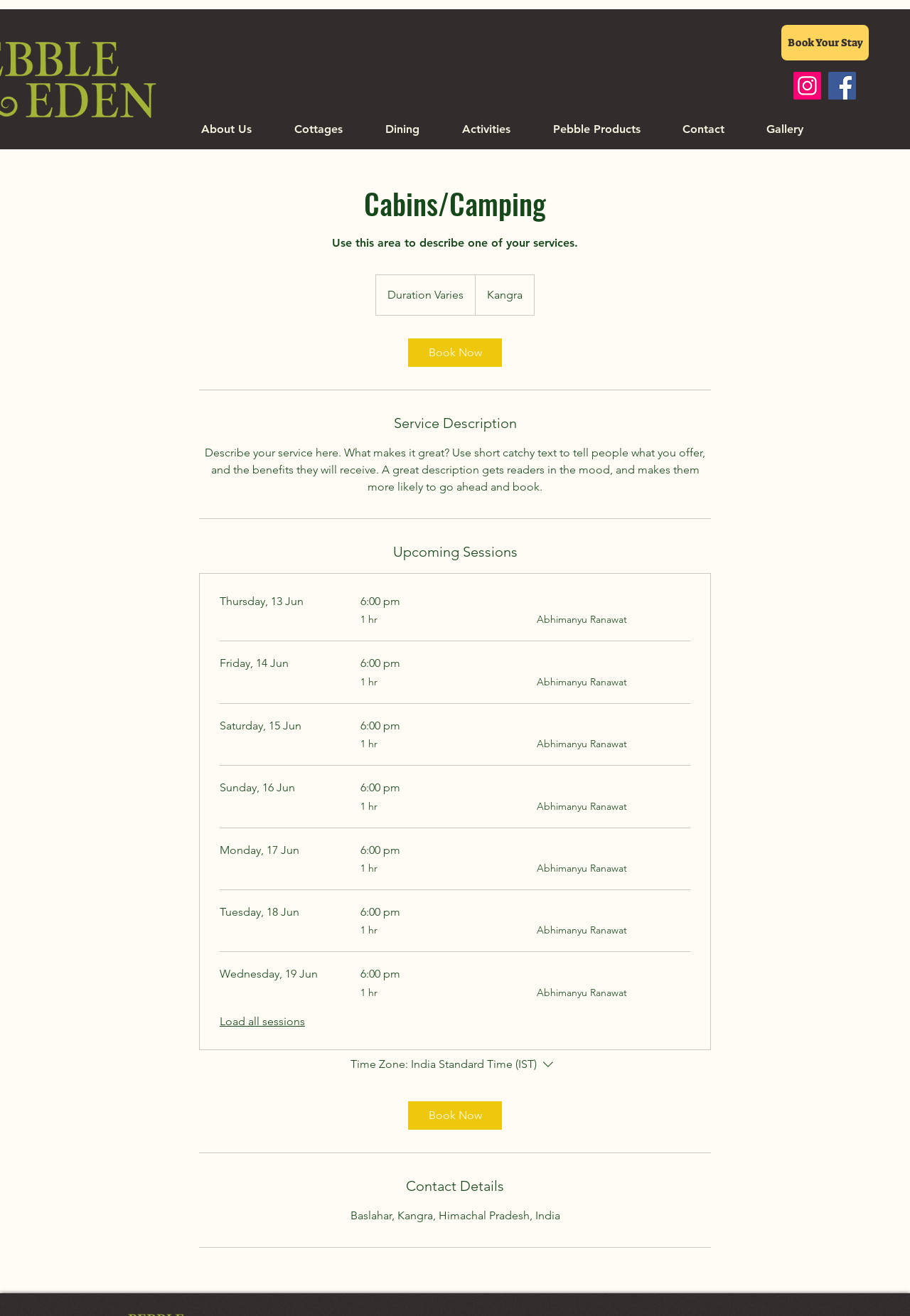What is the time zone of the sessions?
Using the information from the image, give a concise answer in one word or a short phrase.

India Standard Time (IST)